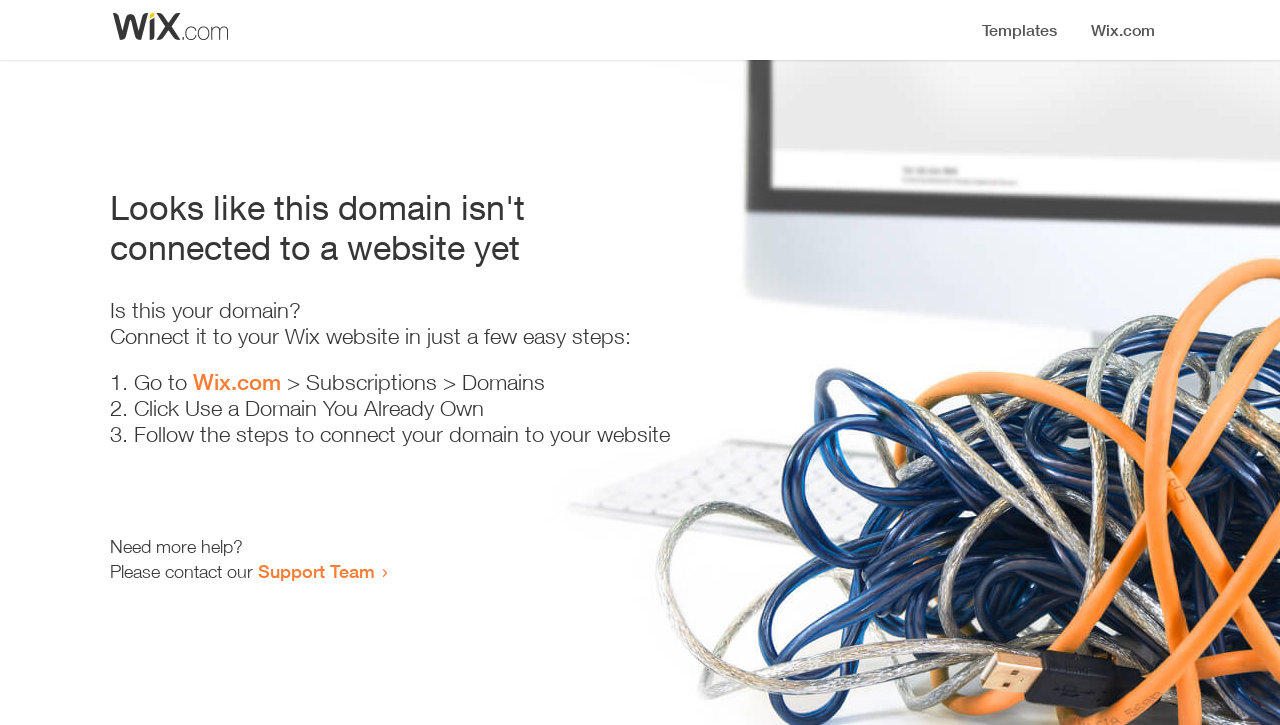Describe in detail what you see on the webpage.

The webpage appears to be an error page, indicating that a domain is not connected to a website yet. At the top, there is a small image, likely a logo or icon. Below the image, a prominent heading reads "Looks like this domain isn't connected to a website yet". 

Underneath the heading, there is a series of instructions to connect the domain to a Wix website. The instructions are divided into three steps, each marked with a numbered list marker (1., 2., and 3.). The first step involves going to Wix.com, followed by navigating to Subscriptions and then Domains. The second step is to click "Use a Domain You Already Own", and the third step is to follow the instructions to connect the domain to the website.

At the bottom of the page, there is a section offering additional help. It starts with the text "Need more help?" and provides a link to contact the Support Team.